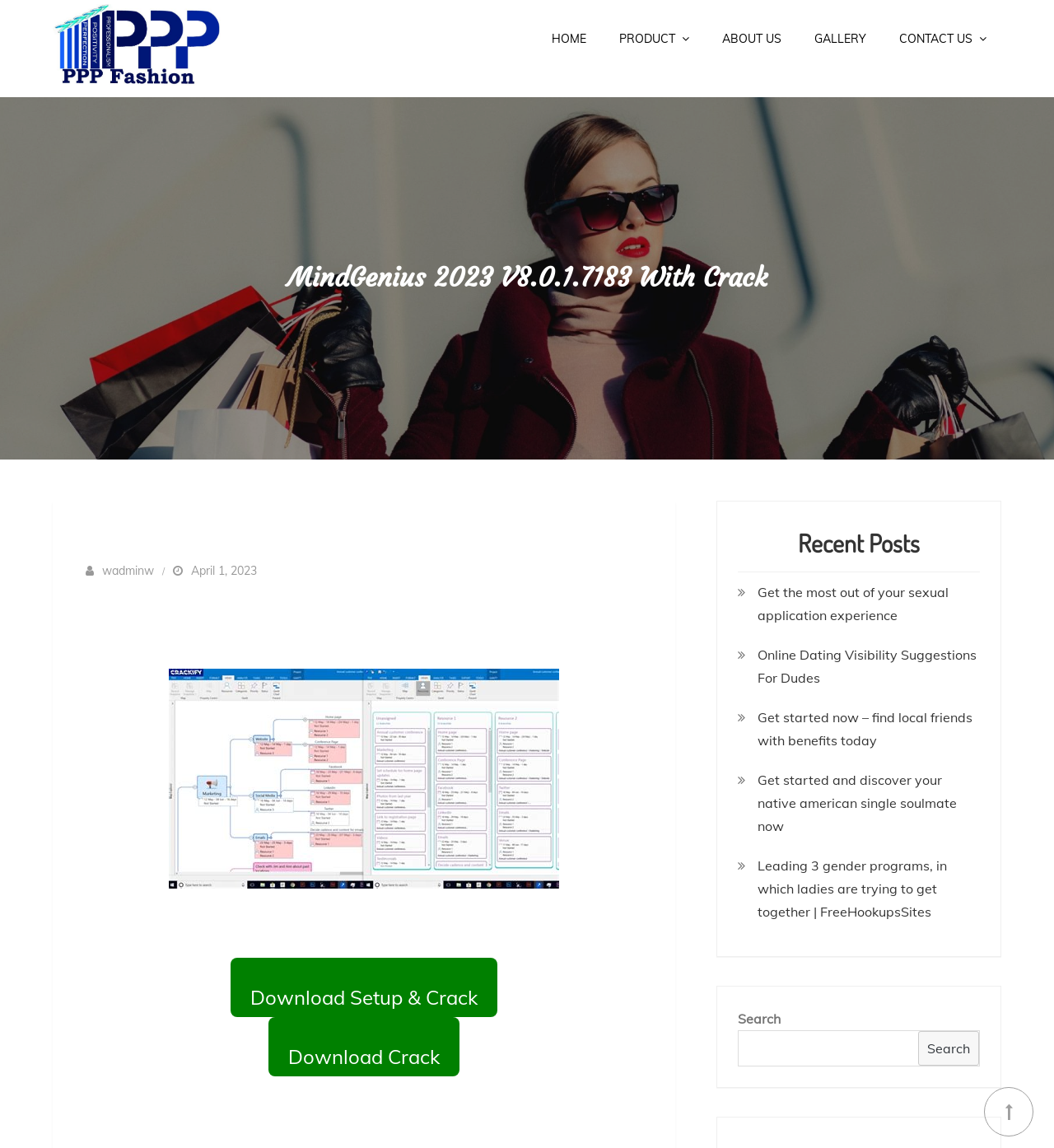Provide a one-word or one-phrase answer to the question:
What is the name of the buying house?

PPP FASHION